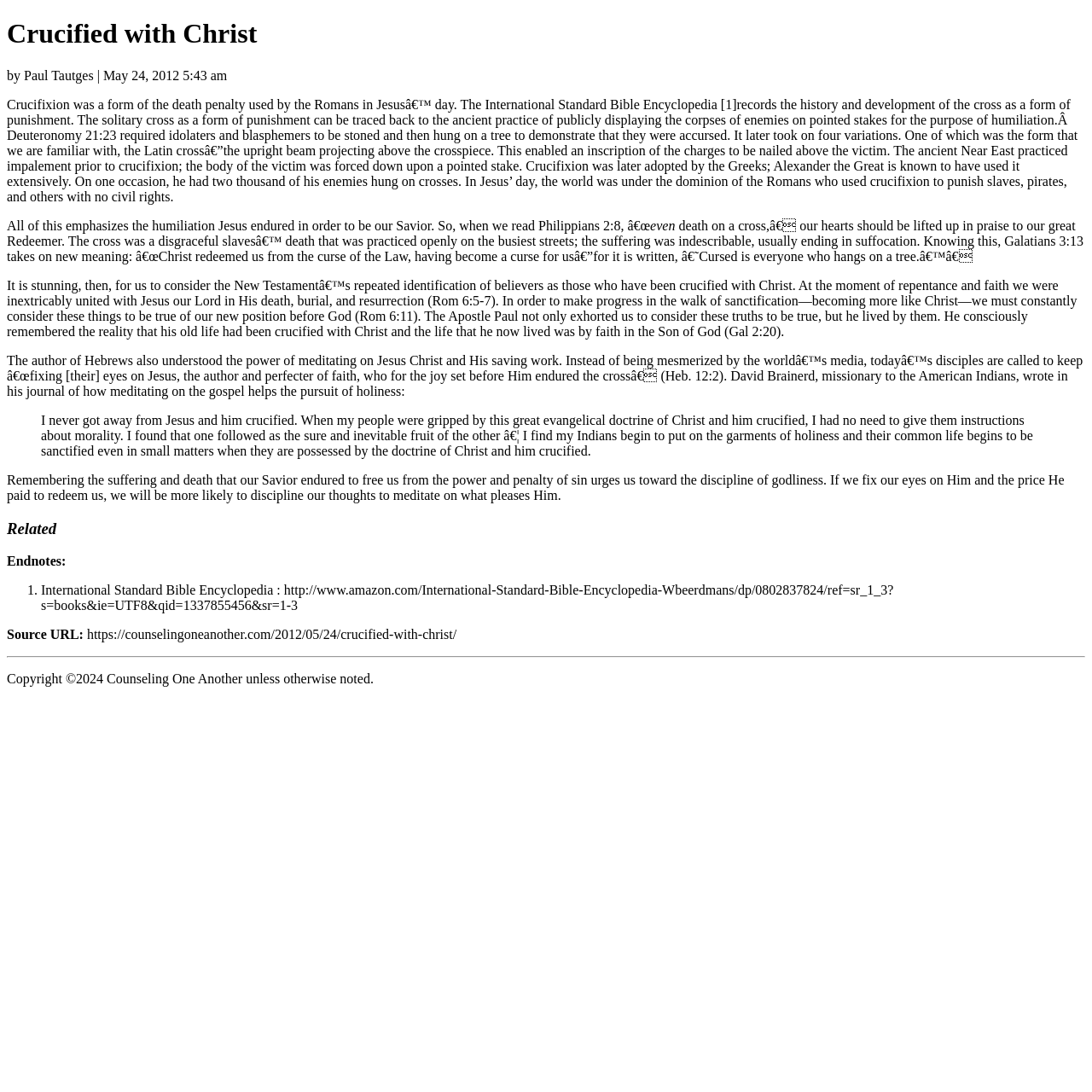Analyze the image and give a detailed response to the question:
What is the purpose of meditating on Jesus Christ and His saving work?

According to the article, meditating on Jesus Christ and His saving work helps in the pursuit of holiness, as mentioned in the quote from David Brainerd's journal.